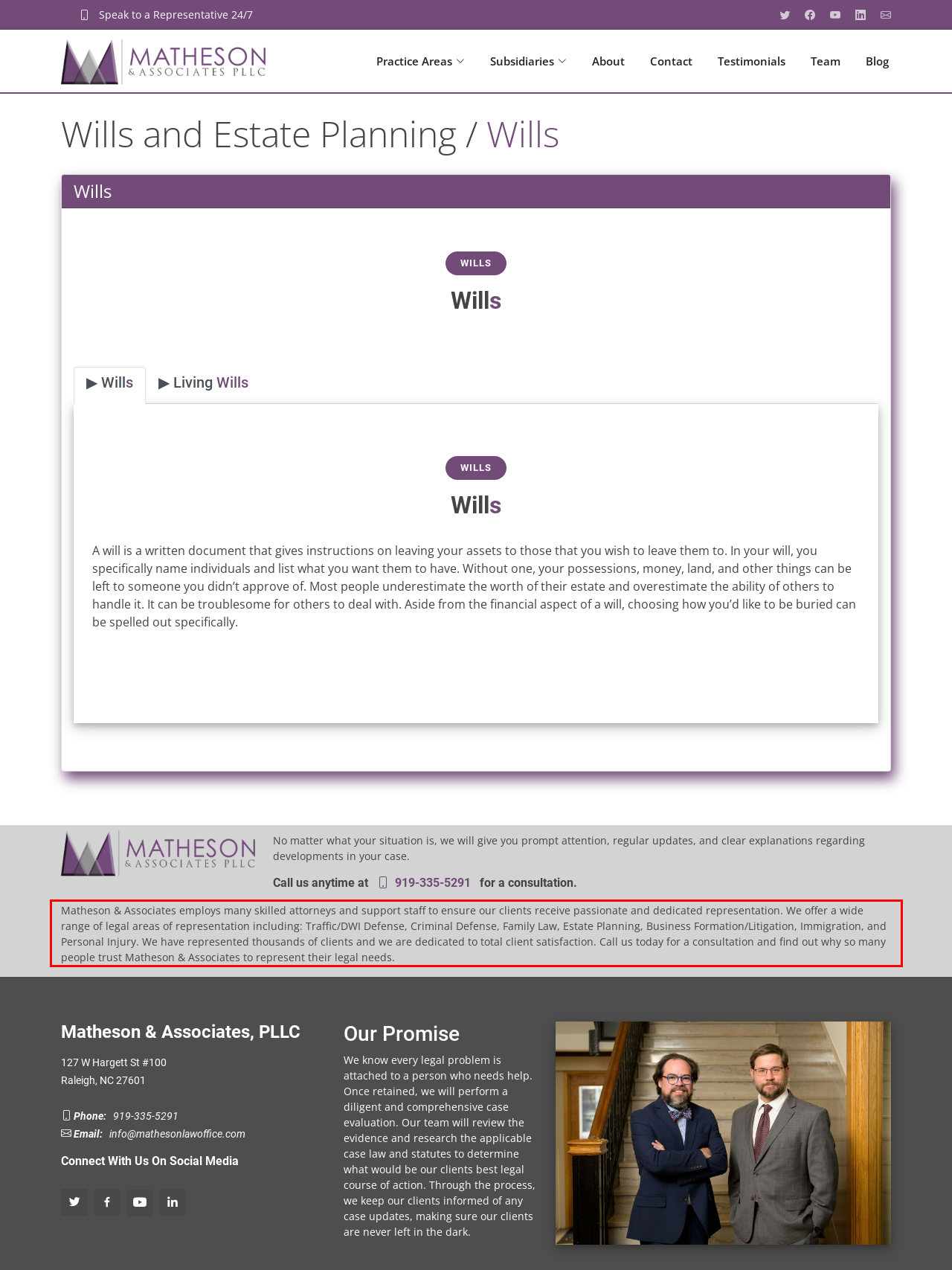You have a screenshot of a webpage with a red bounding box. Identify and extract the text content located inside the red bounding box.

Matheson & Associates employs many skilled attorneys and support staff to ensure our clients receive passionate and dedicated representation. We offer a wide range of legal areas of representation including: Traffic/DWI Defense, Criminal Defense, Family Law, Estate Planning, Business Formation/Litigation, Immigration, and Personal Injury. We have represented thousands of clients and we are dedicated to total client satisfaction. Call us today for a consultation and find out why so many people trust Matheson & Associates to represent their legal needs.